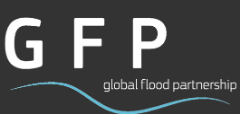What is the font style of the words 'global flood partnership'?
Can you give a detailed and elaborate answer to the question?

The words 'global flood partnership' are presented in a modern, lowercase font, conveying a sense of collaboration and mission, which is in line with the organization's goal of fostering cooperation among scientists and users of global flood risk tools.